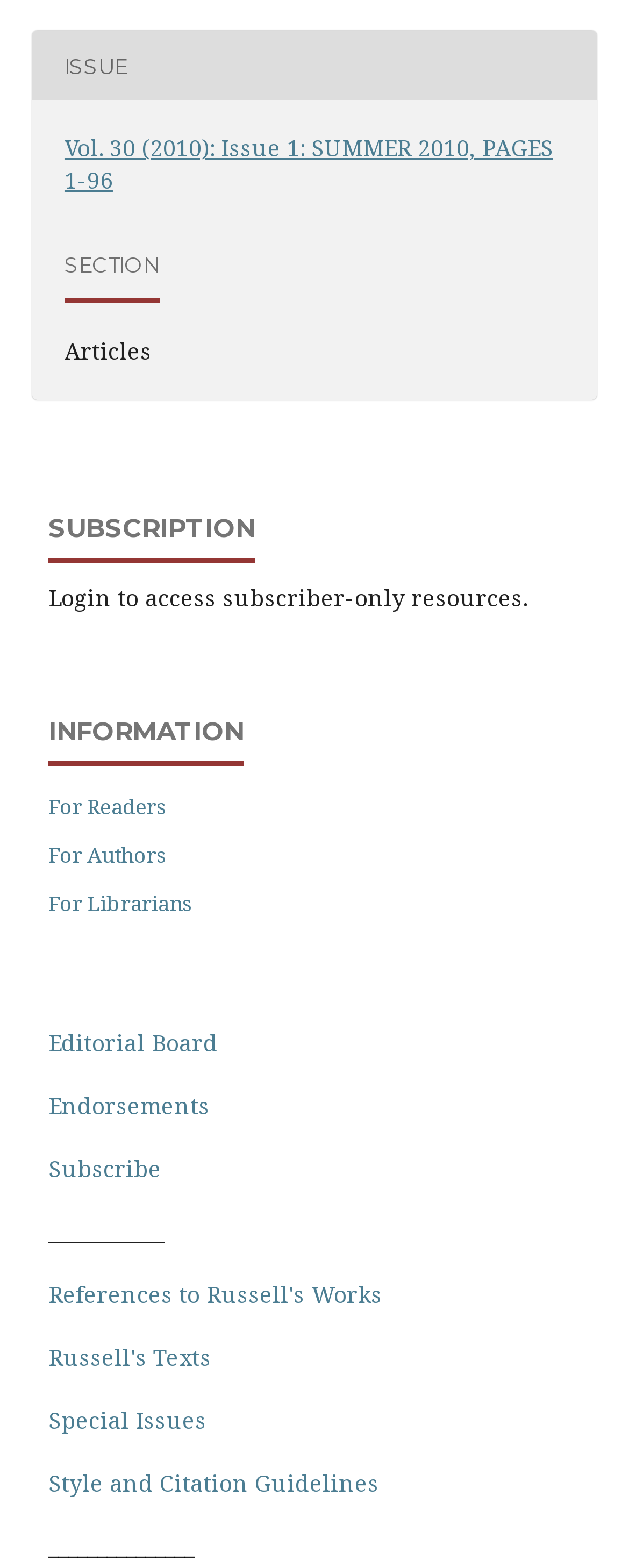Give a concise answer of one word or phrase to the question: 
What is the last link on the webpage?

Style and Citation Guidelines